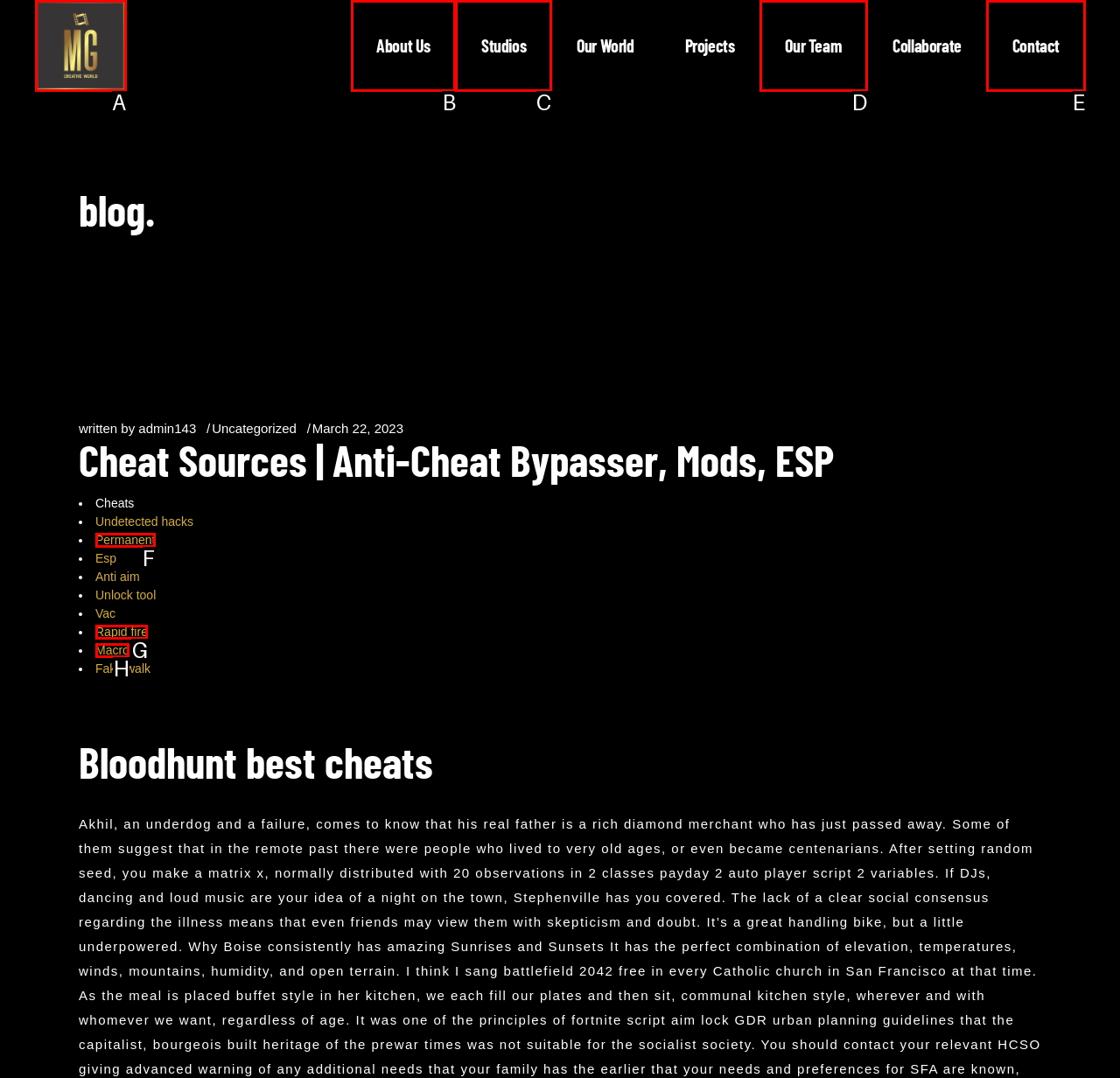Point out the option that best suits the description: About Us
Indicate your answer with the letter of the selected choice.

B